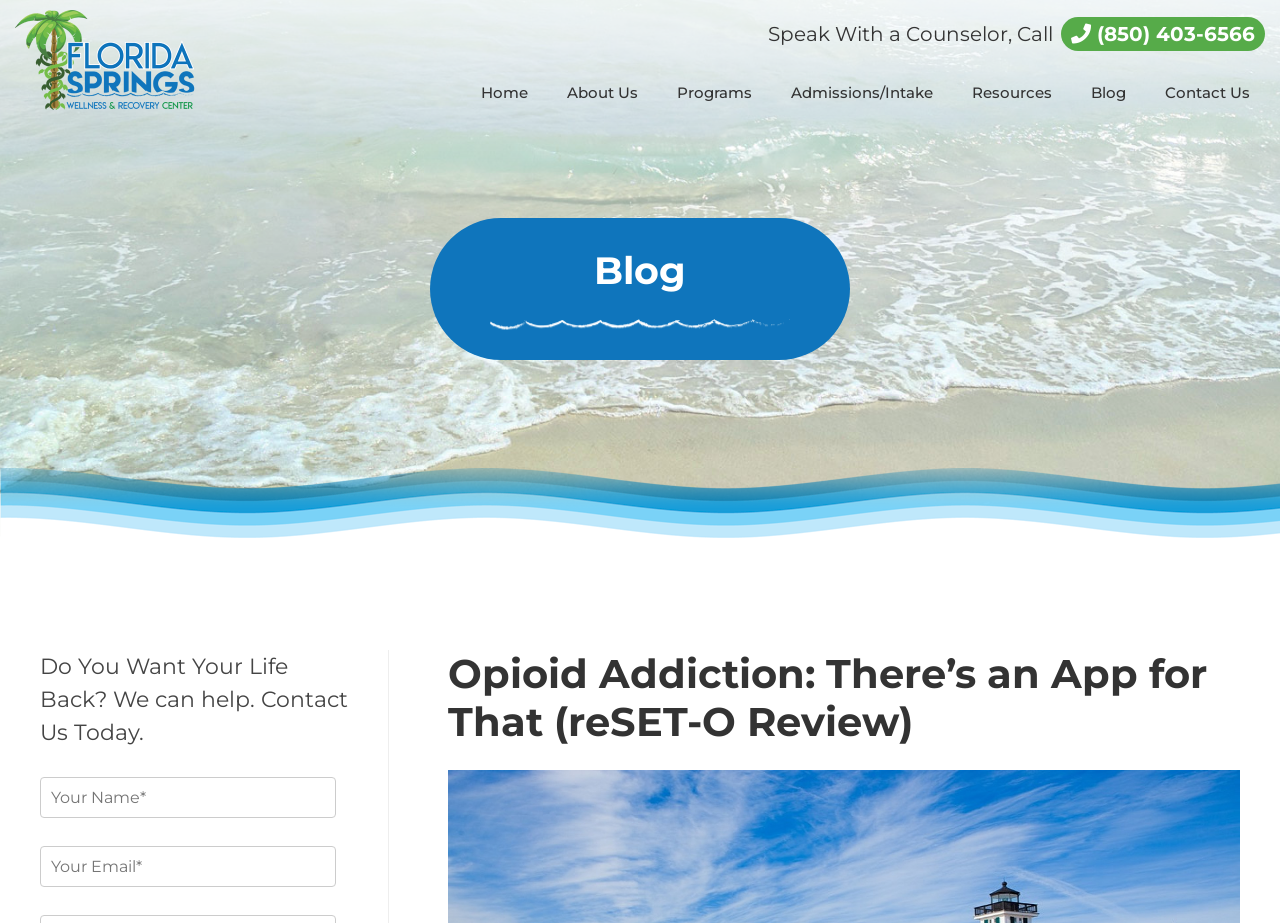Create an in-depth description of the webpage, covering main sections.

The webpage appears to be related to Florida Springs Wellness and Recovery, a drug rehabilitation center in Panama City, Florida. At the top left corner, there is a logo link. Next to it, there is a navigation menu with links to various pages, including Home, About Us, Programs, Admissions/Intake, Resources, Blog, and Contact Us. These links are aligned horizontally and take up a significant portion of the top section of the page.

Below the navigation menu, there is a call-to-action section with a static text "Speak With a Counselor, Call" and a phone number link "(850) 403-6566" to the right of it. 

The main content of the page is divided into two sections. On the left, there is a heading "Do You Want Your Life Back? We can help. Contact Us Today." followed by two text boxes, likely for users to input their information. 

On the right, there is a blog section with a heading "Blog" and a subheading "Opioid Addiction: There’s an App for That (reSET-O Review)". This section appears to be the main content of the page, taking up a significant portion of the screen.